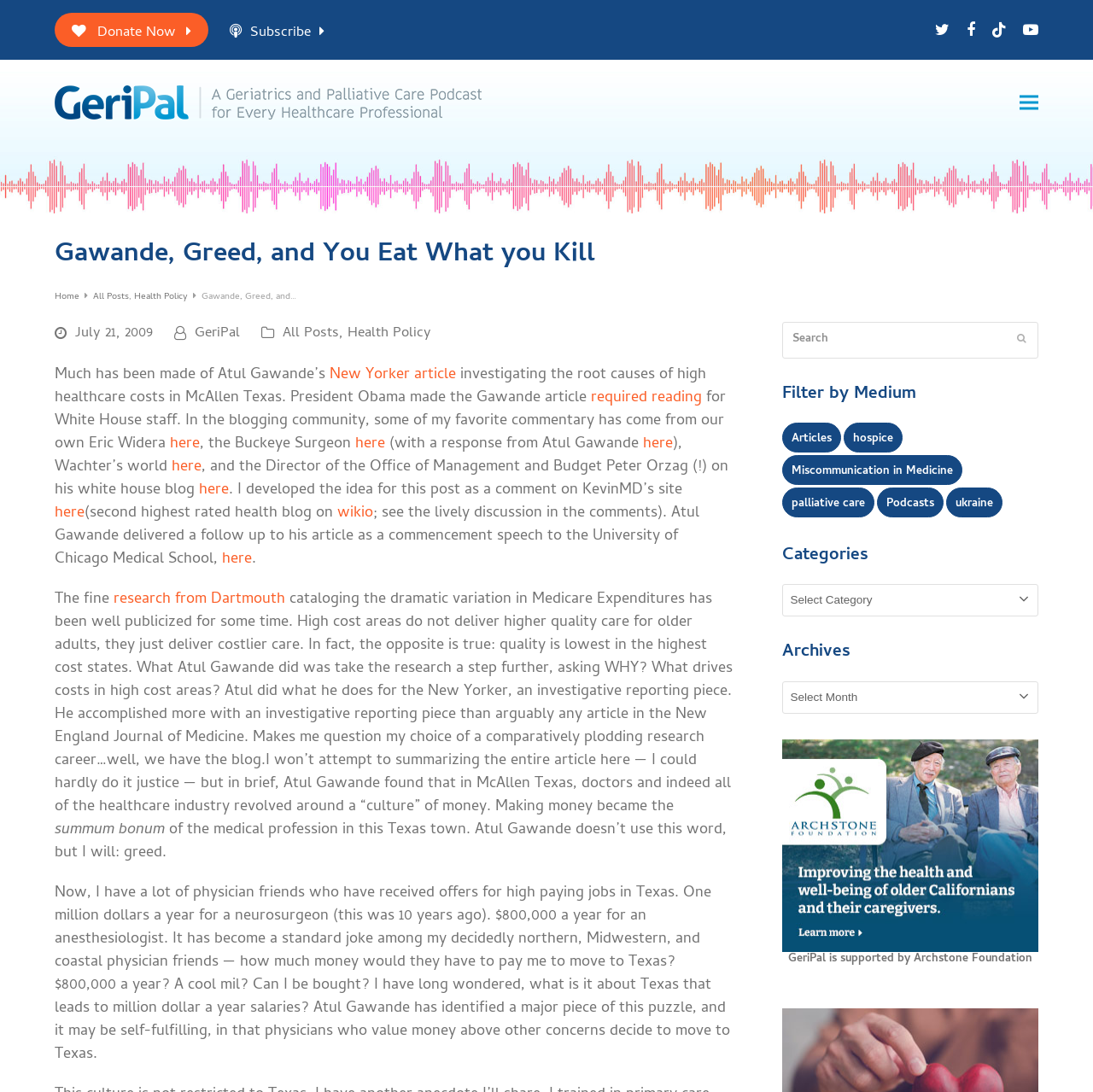Determine the bounding box coordinates for the UI element with the following description: "parent_node: Search name="s" placeholder="Search"". The coordinates should be four float numbers between 0 and 1, represented as [left, top, right, bottom].

[0.716, 0.295, 0.95, 0.328]